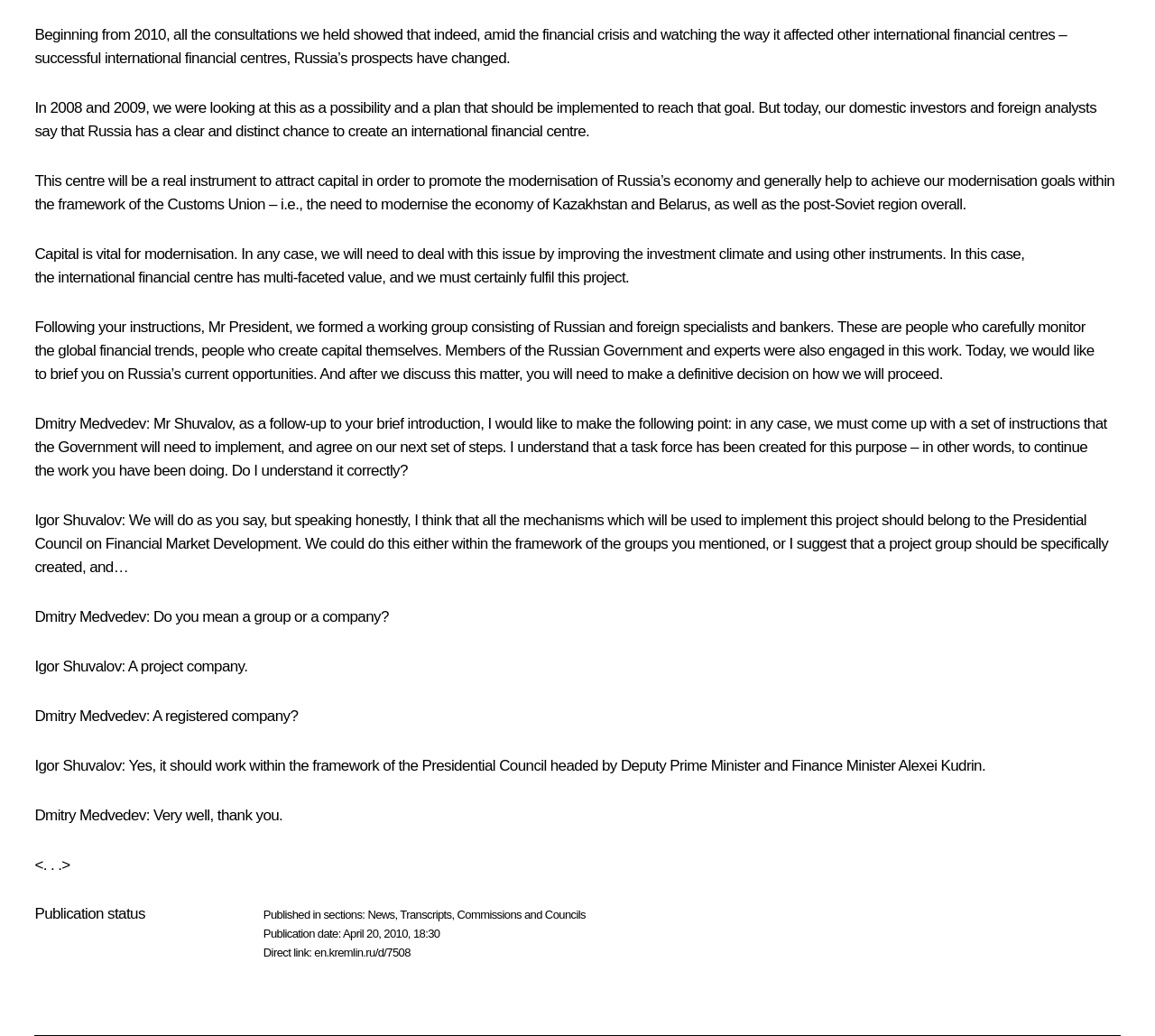Please respond in a single word or phrase: 
What is the topic of the discussion?

creating an international financial centre